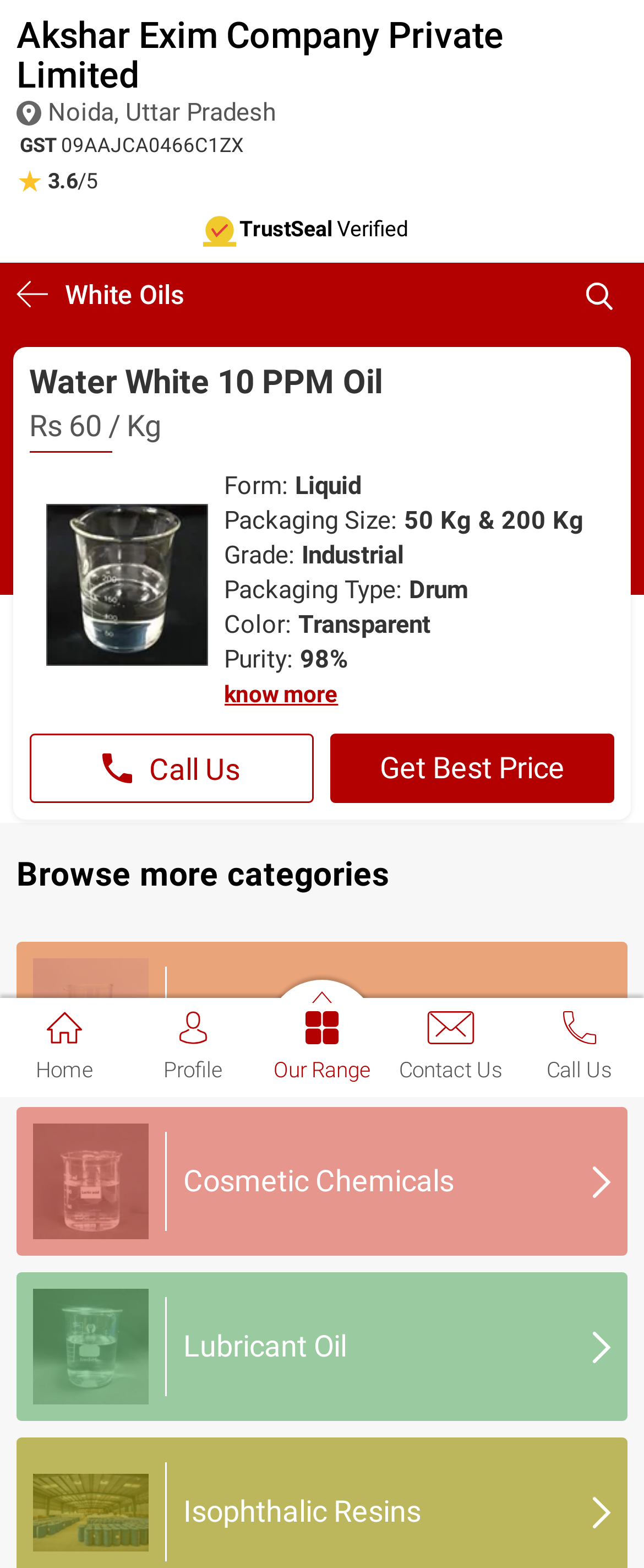What is the GST number?
Answer the question with as much detail as you can, using the image as a reference.

The GST number can be found in the static text element with the text '09AAJCA0466C1ZX' which is located below the company name.